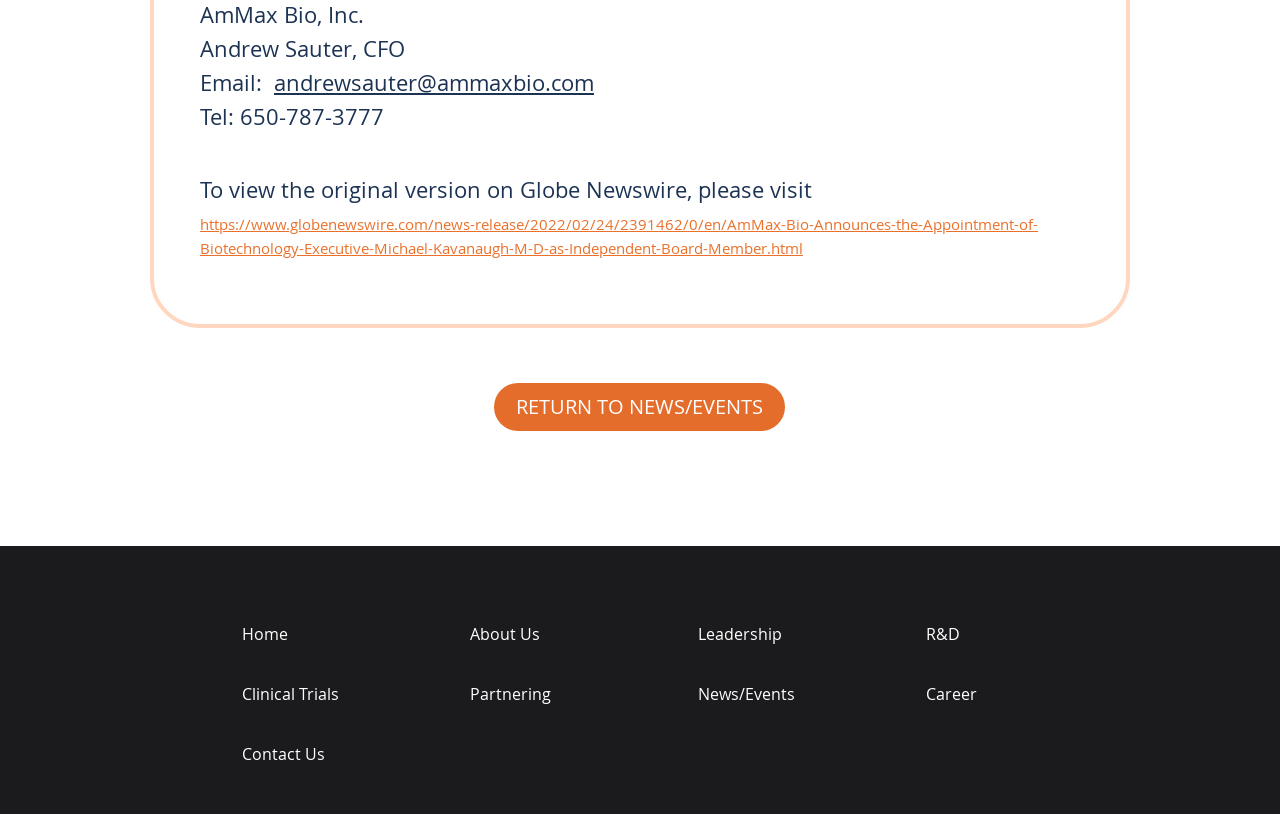Using the details from the image, please elaborate on the following question: What is the phone number?

The phone number can be found in the static text element that reads 'Tel: 650-787-3777'.